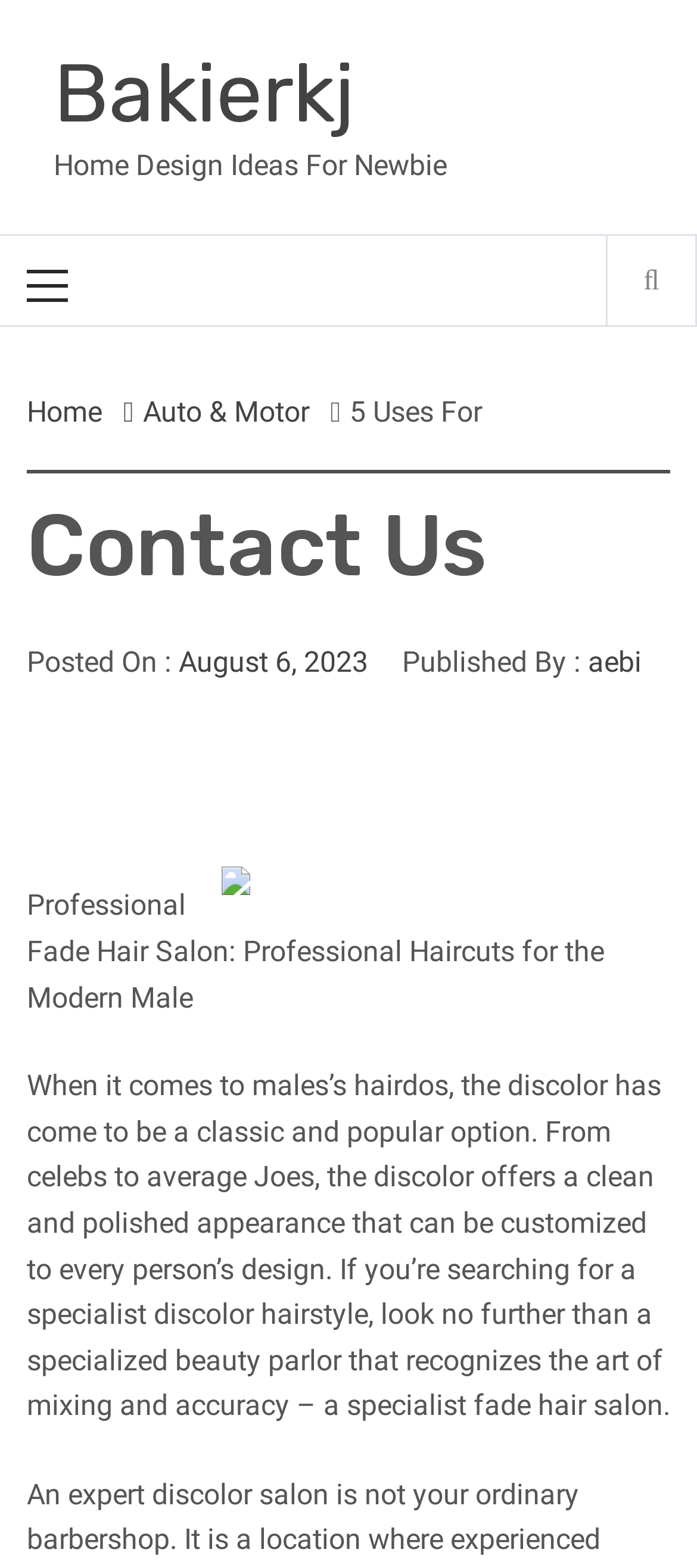Give a one-word or short phrase answer to this question: 
What is the type of haircuts offered?

Professional Haircuts